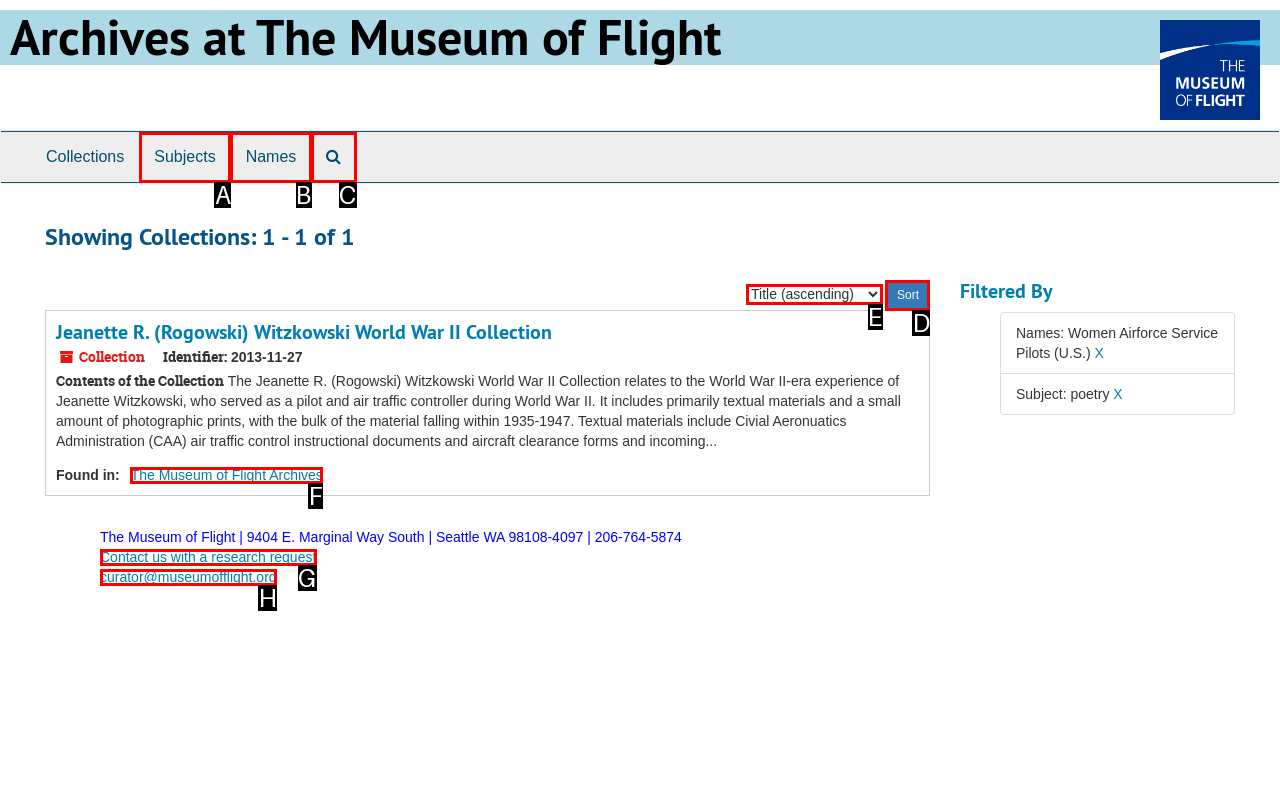Pick the HTML element that corresponds to the description: Search The Archives
Answer with the letter of the correct option from the given choices directly.

C